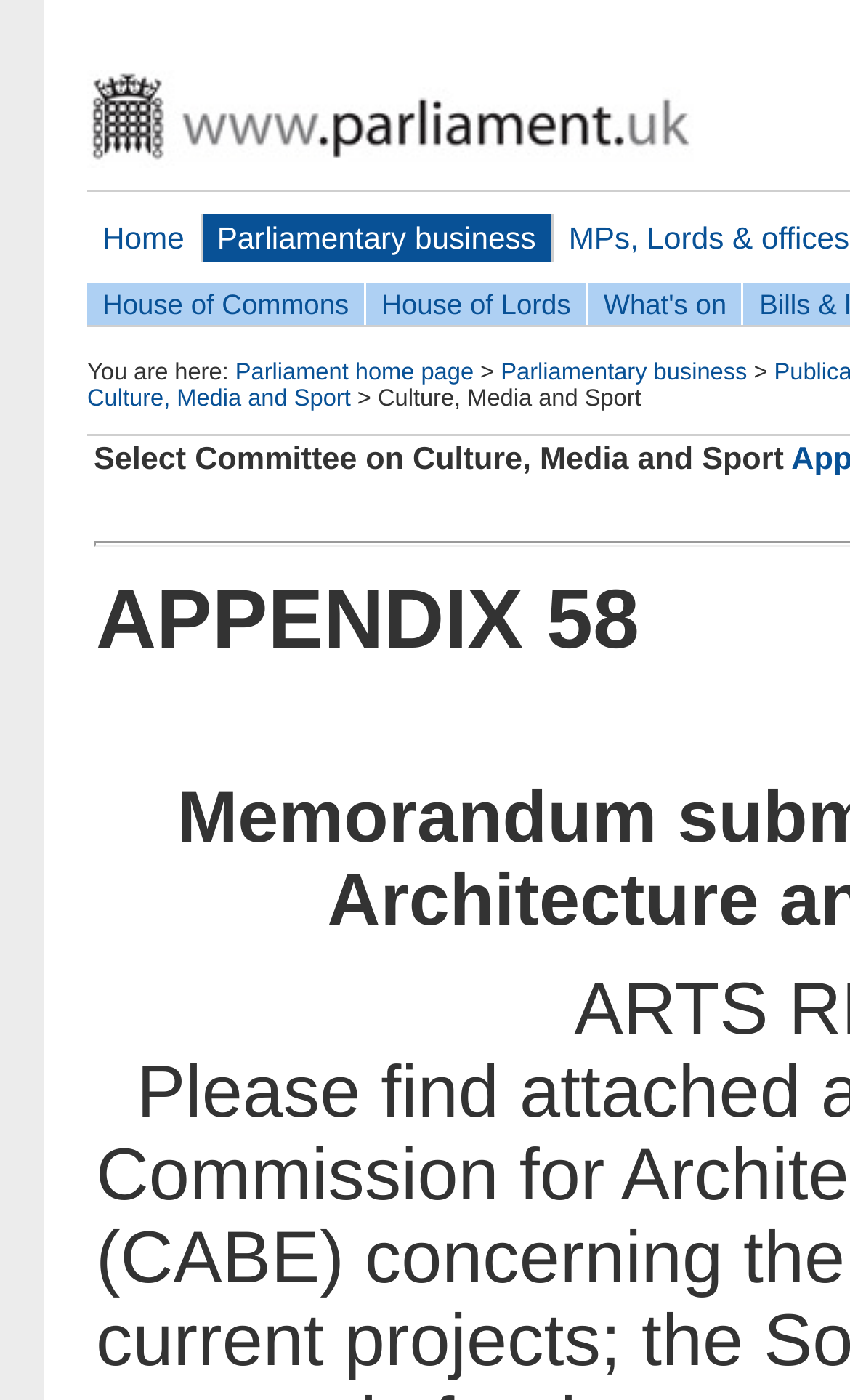Indicate the bounding box coordinates of the element that needs to be clicked to satisfy the following instruction: "go to Parliament home page". The coordinates should be four float numbers between 0 and 1, i.e., [left, top, right, bottom].

[0.277, 0.256, 0.557, 0.275]